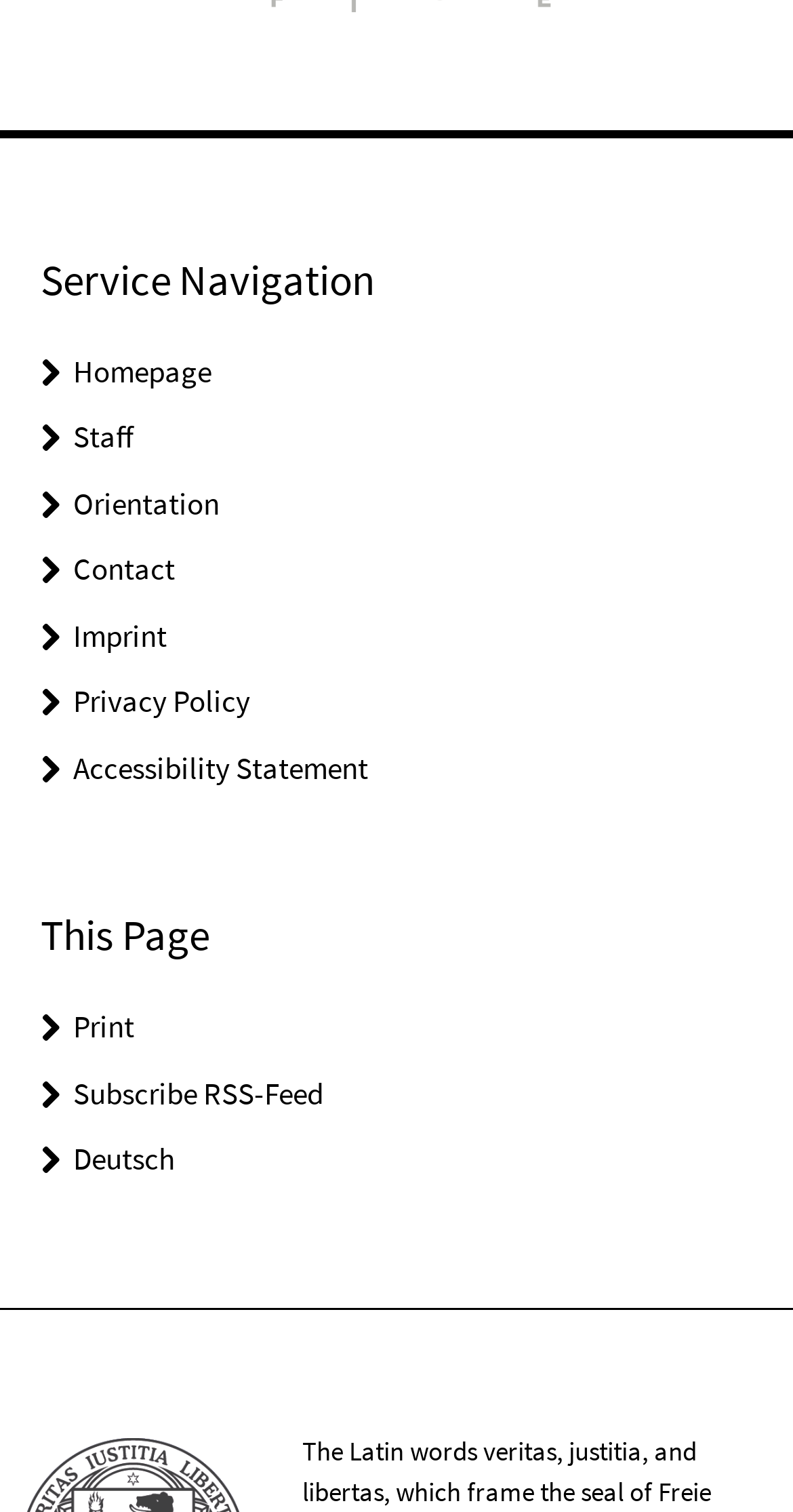Determine the bounding box coordinates of the target area to click to execute the following instruction: "subscribe to RSS feed."

[0.092, 0.71, 0.408, 0.736]